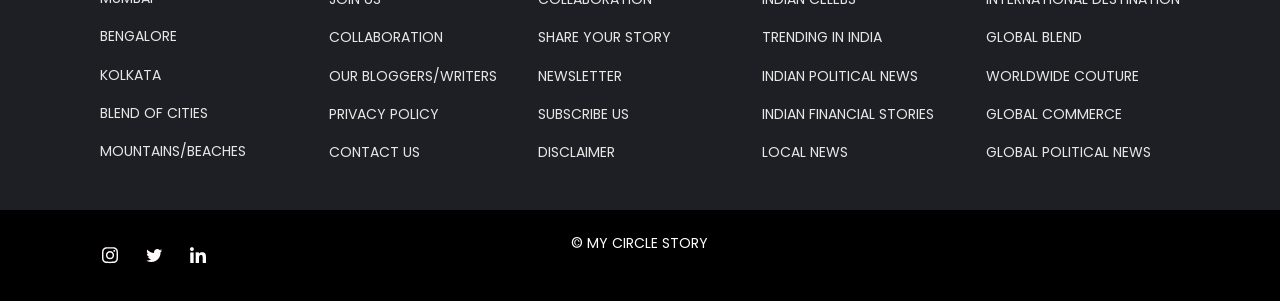Please identify the bounding box coordinates of the element that needs to be clicked to perform the following instruction: "Explore TRENDING IN INDIA".

[0.595, 0.091, 0.689, 0.157]